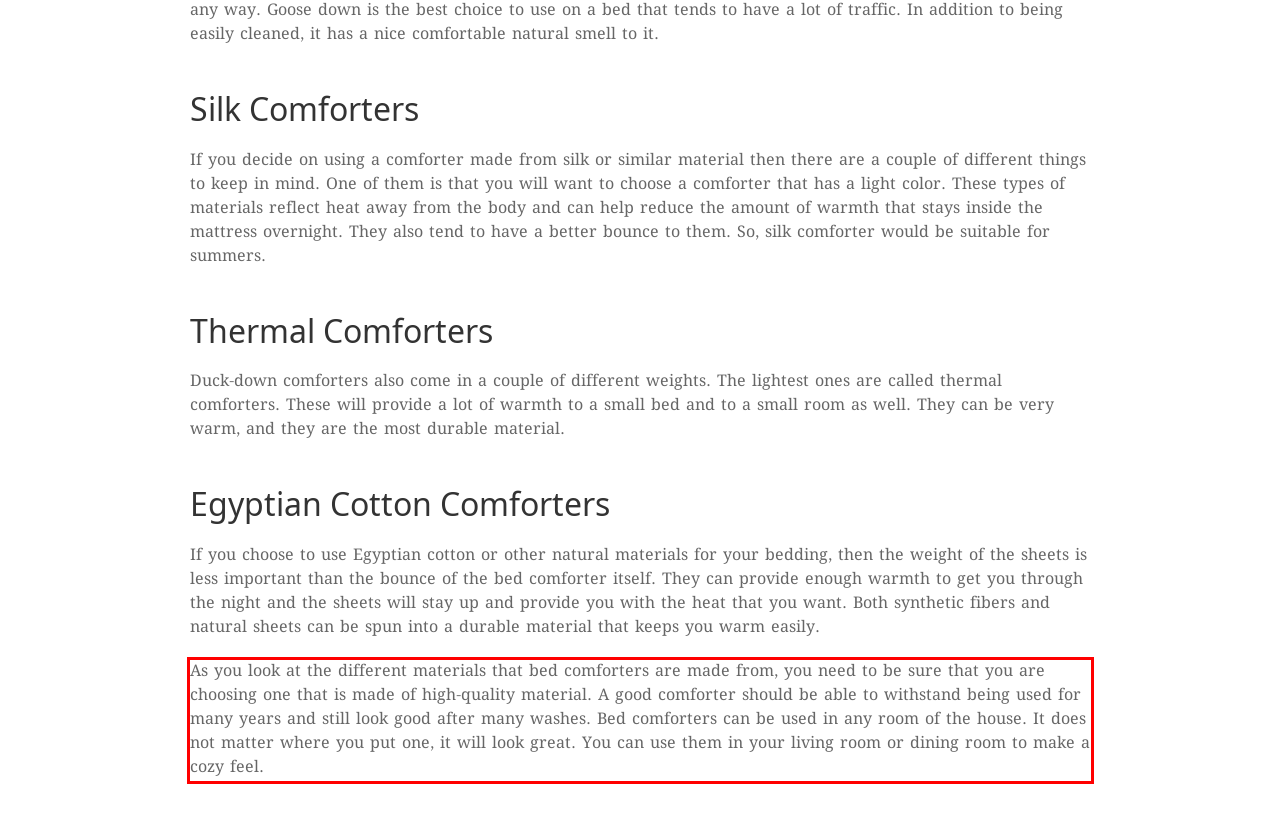Given a screenshot of a webpage, locate the red bounding box and extract the text it encloses.

As you look at the different materials that bed comforters are made from, you need to be sure that you are choosing one that is made of high-quality material. A good comforter should be able to withstand being used for many years and still look good after many washes. Bed comforters can be used in any room of the house. It does not matter where you put one, it will look great. You can use them in your living room or dining room to make a cozy feel.